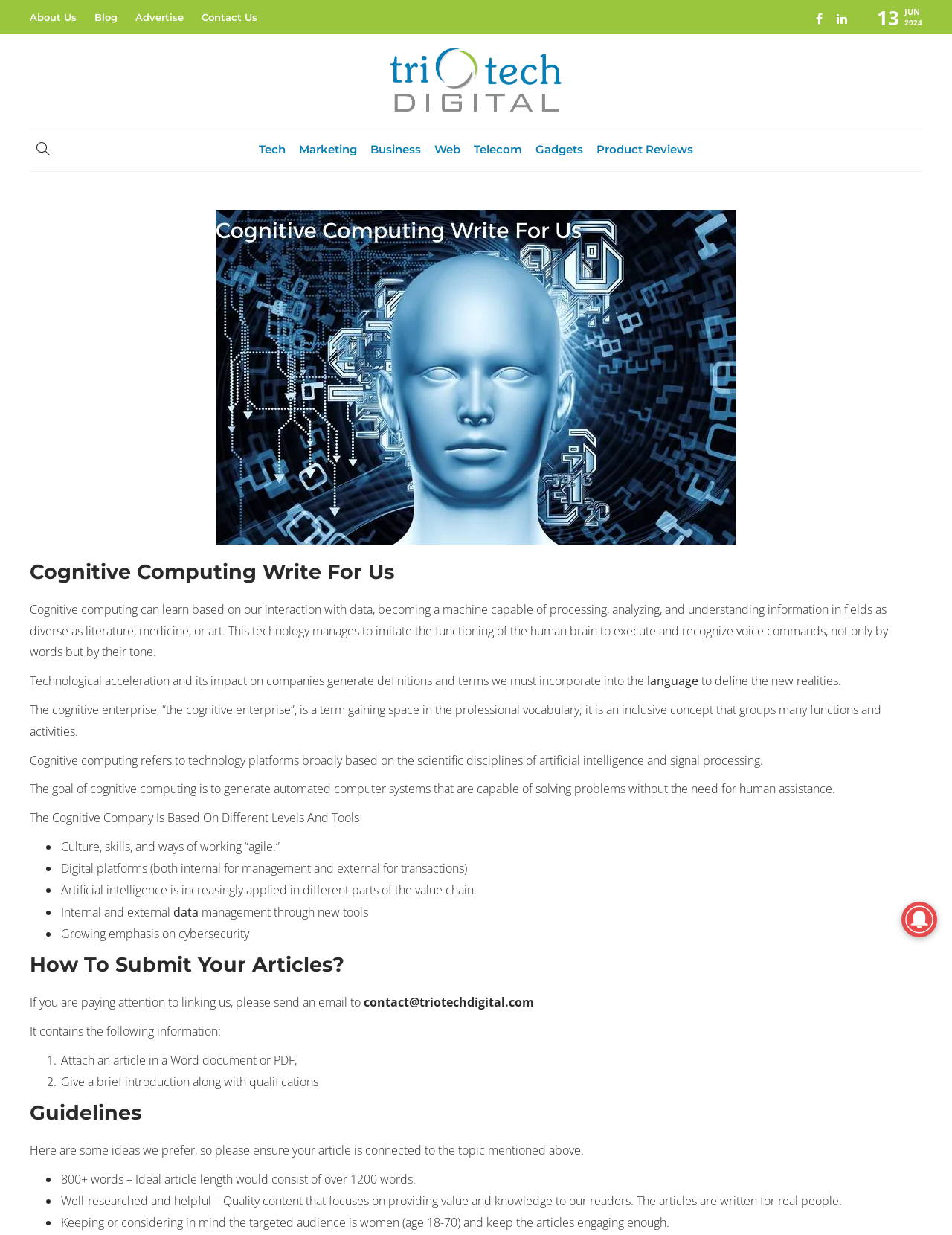Mark the bounding box of the element that matches the following description: "About Us".

[0.031, 0.002, 0.08, 0.026]